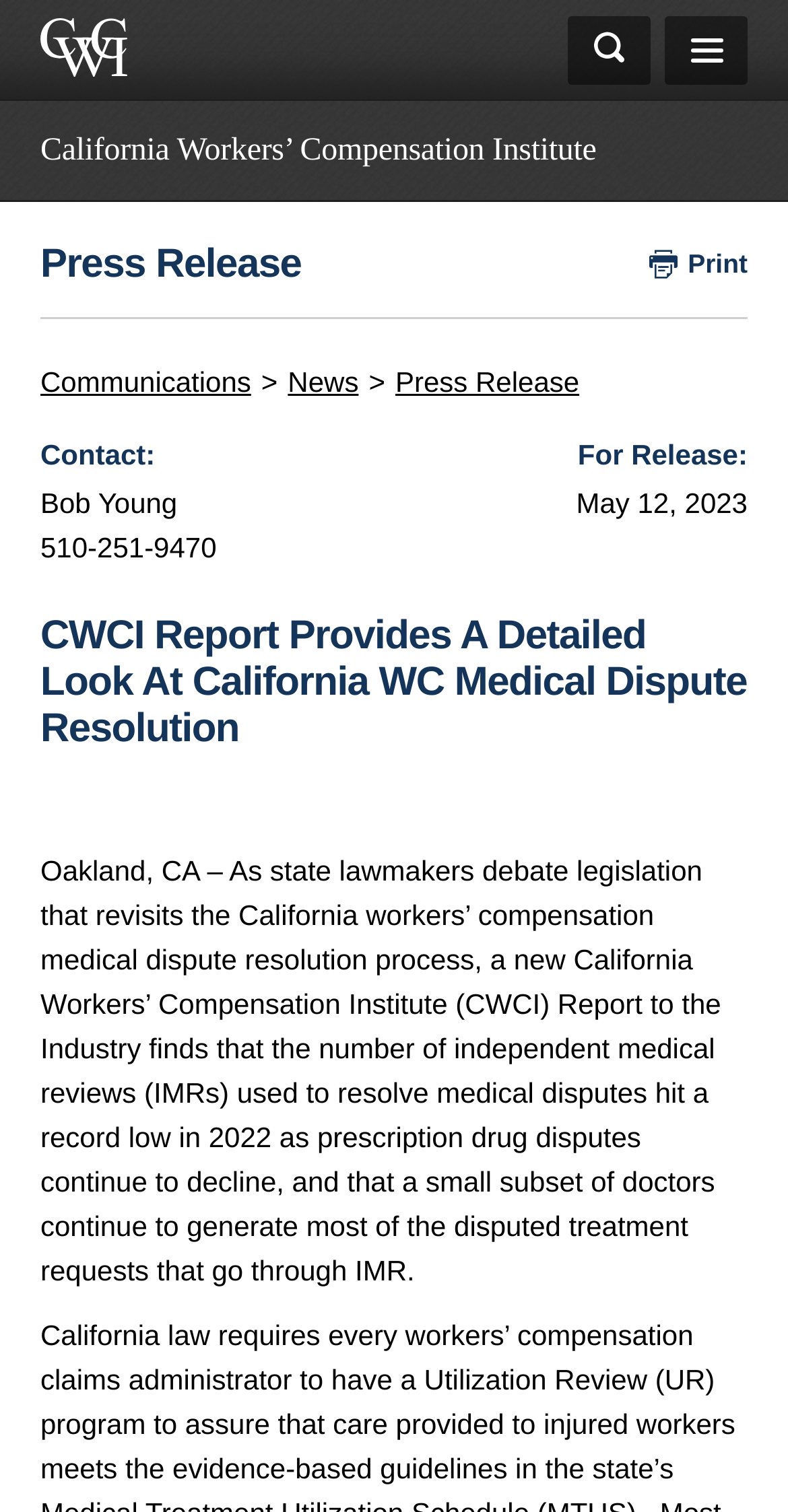With reference to the screenshot, provide a detailed response to the question below:
What is the contact information provided?

I found the answer by looking at the LayoutTableCell element with the text 'Contact: Bob Young 510-251-9470'. This element is part of a table that provides contact information and a release date for the press release.